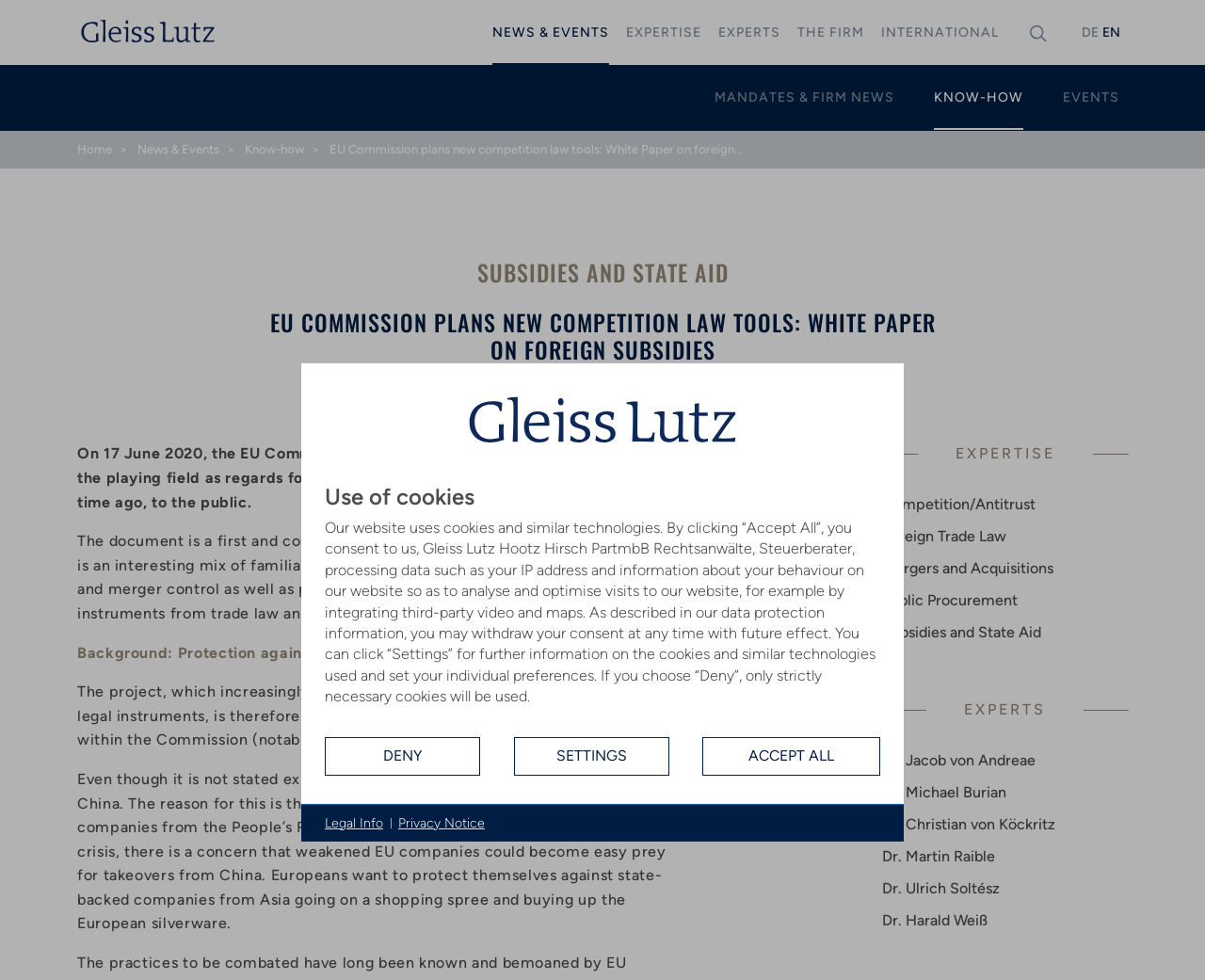How many links are in the breadcrumb navigation?
Examine the webpage screenshot and provide an in-depth answer to the question.

I looked at the breadcrumb navigation section and counted the number of links, which are 'Home', 'News & Events', 'Know-how', and the current page 'EU Commission plans new competition law tools: White Paper on foreign subsidies'.